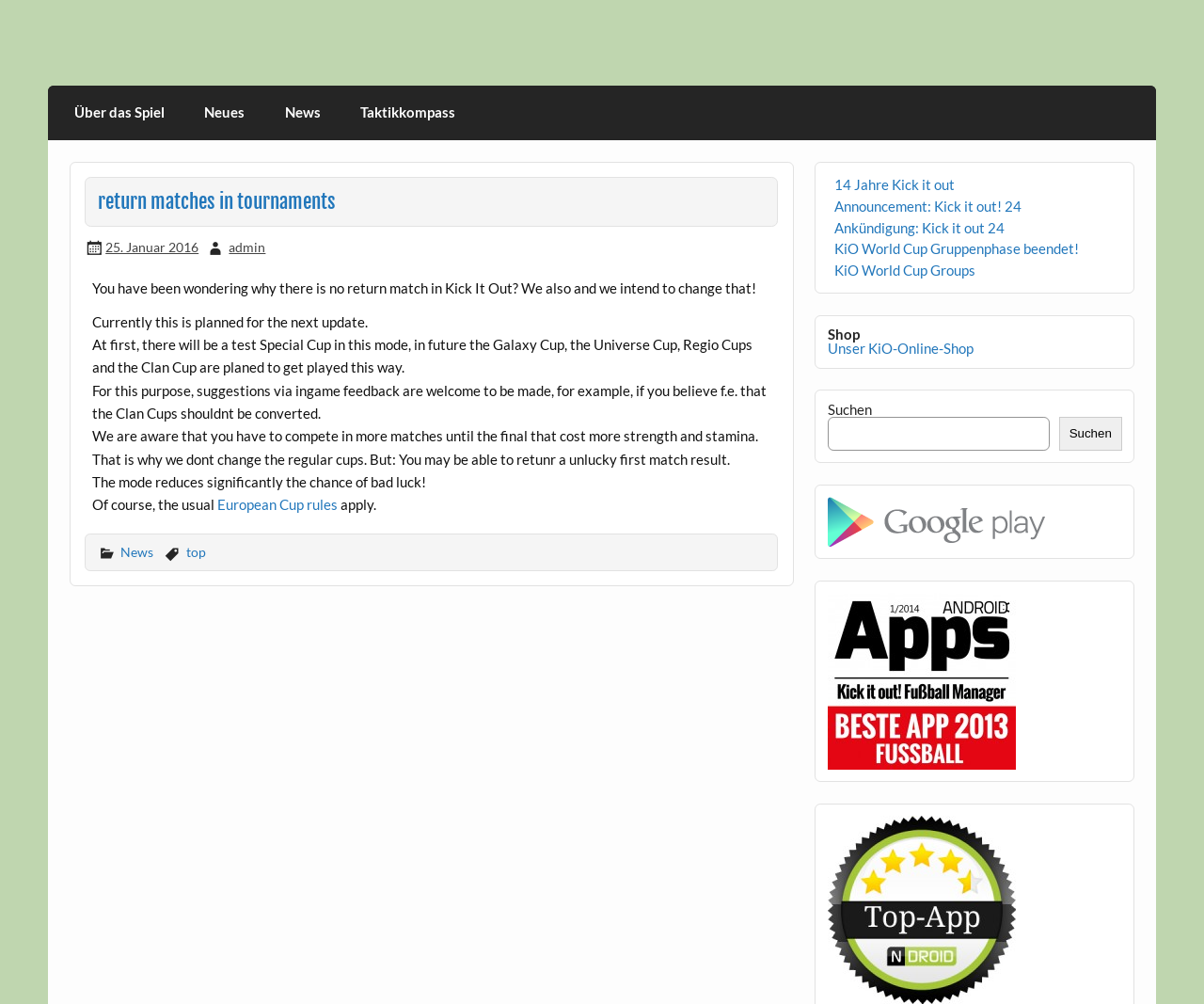Locate and provide the bounding box coordinates for the HTML element that matches this description: "KiO World Cup Groups".

[0.693, 0.261, 0.81, 0.278]